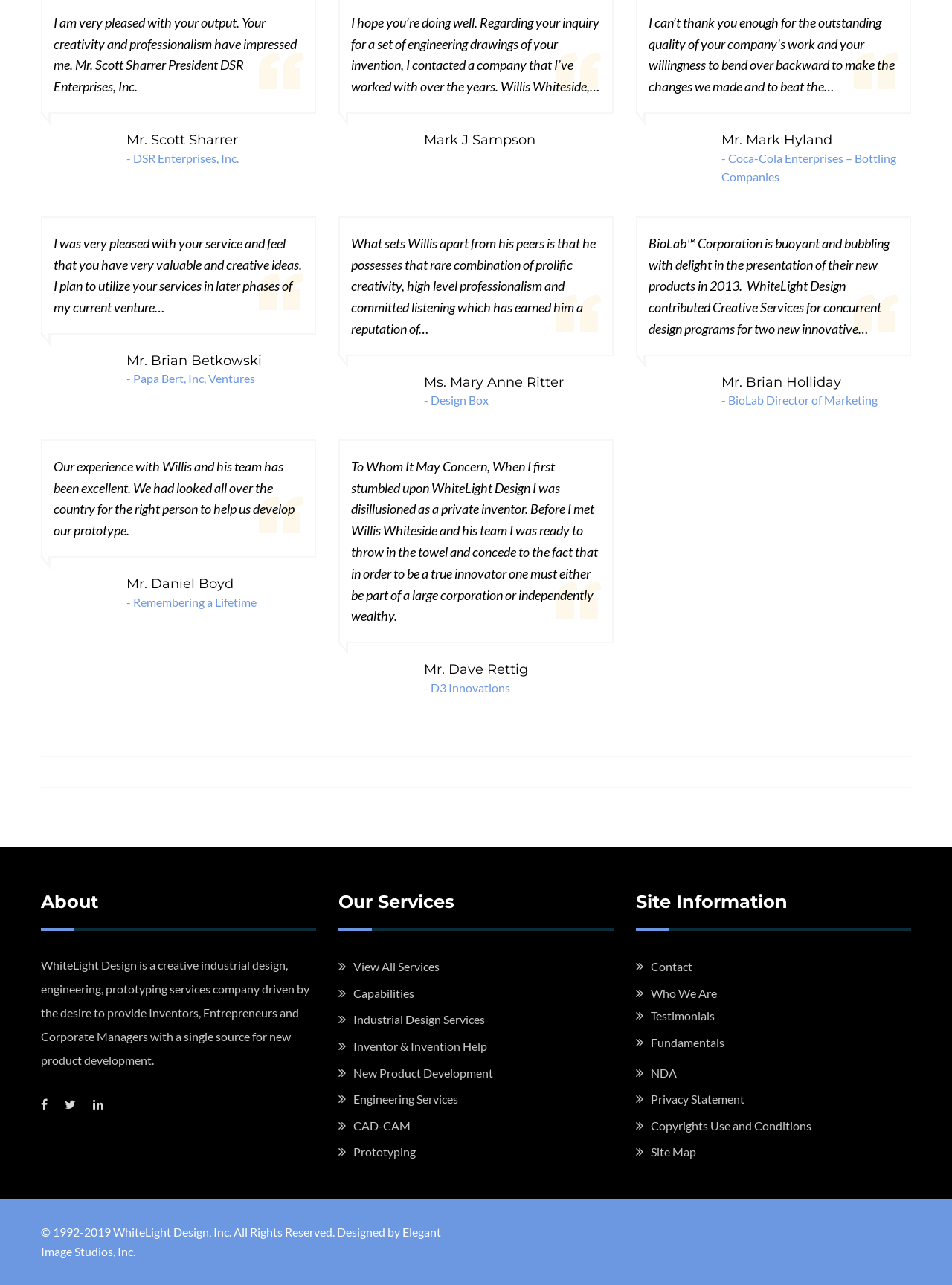Locate the bounding box of the UI element defined by this description: "5 太极 Angel 助力生成式大模型高效落地-刘凯.pdf". The coordinates should be given as four float numbers between 0 and 1, formatted as [left, top, right, bottom].

None